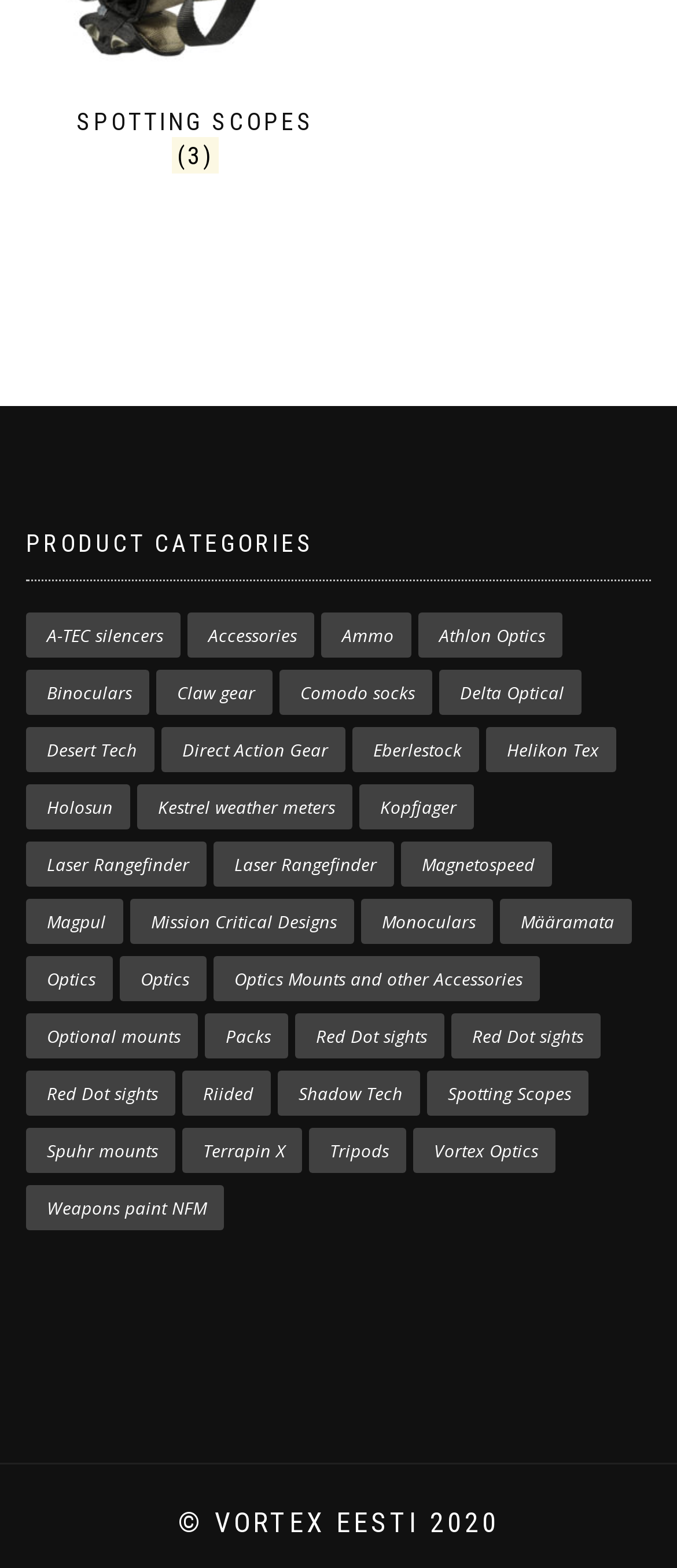How many items are in the 'A-TEC silencers' category?
From the screenshot, provide a brief answer in one word or phrase.

5